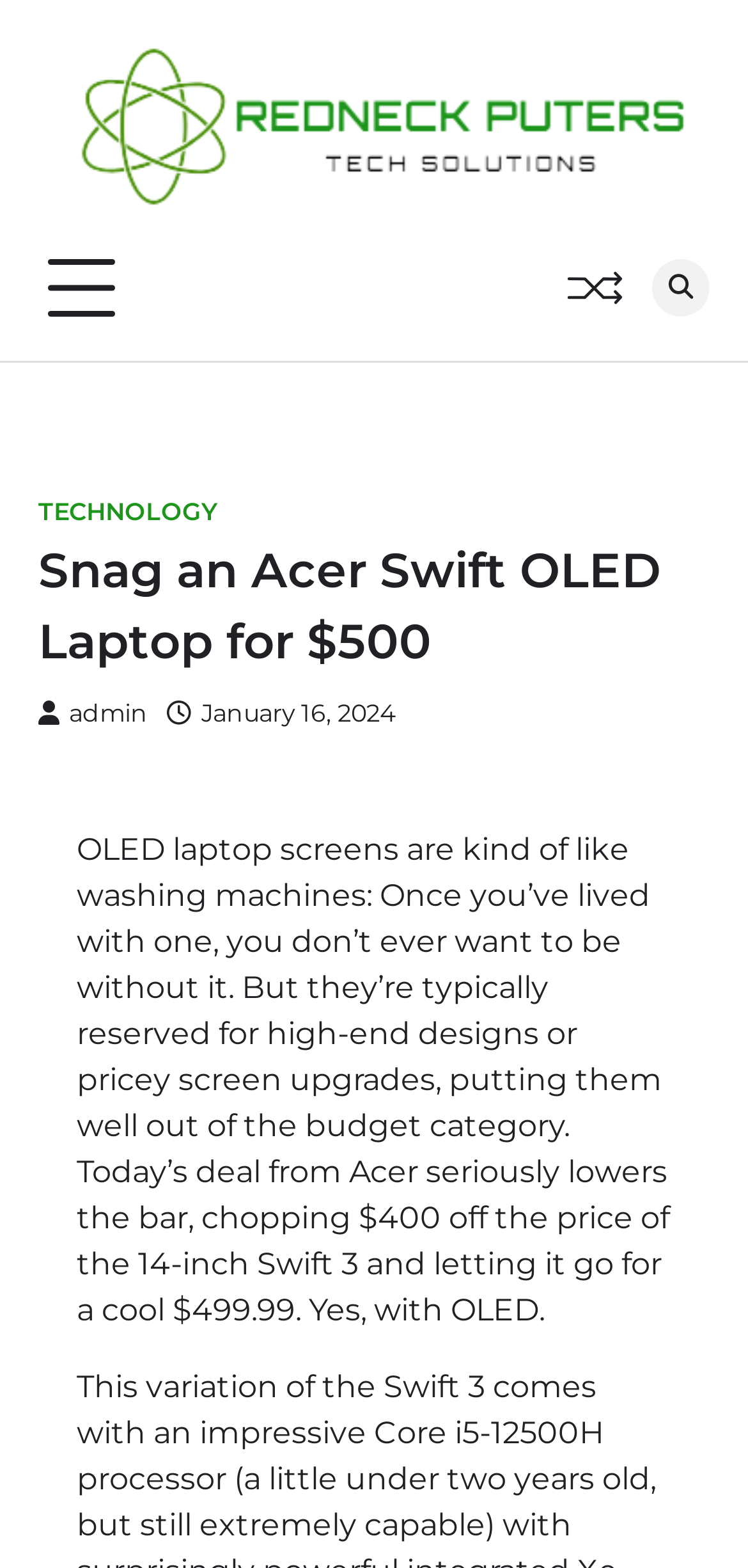Convey a detailed summary of the webpage, mentioning all key elements.

The webpage appears to be a blog post or article about a laptop deal. At the top, there is a logo or image of "Redneck Puters" on the left side, accompanied by a link to the same name. Below this, there is a button and a link with an image, likely a social media icon. On the right side, there is another link with a font awesome icon.

The main content of the page is a header section that spans the entire width of the page. It contains a heading that reads "Snag an Acer Swift OLED Laptop for $500" and two links, one with the text "admin" and another with the date "January 16, 2024". 

Below the header section, there is a block of text that discusses OLED laptop screens, comparing them to washing machines and mentioning a deal from Acer that lowers the price of a 14-inch Swift 3 laptop to $499.99.